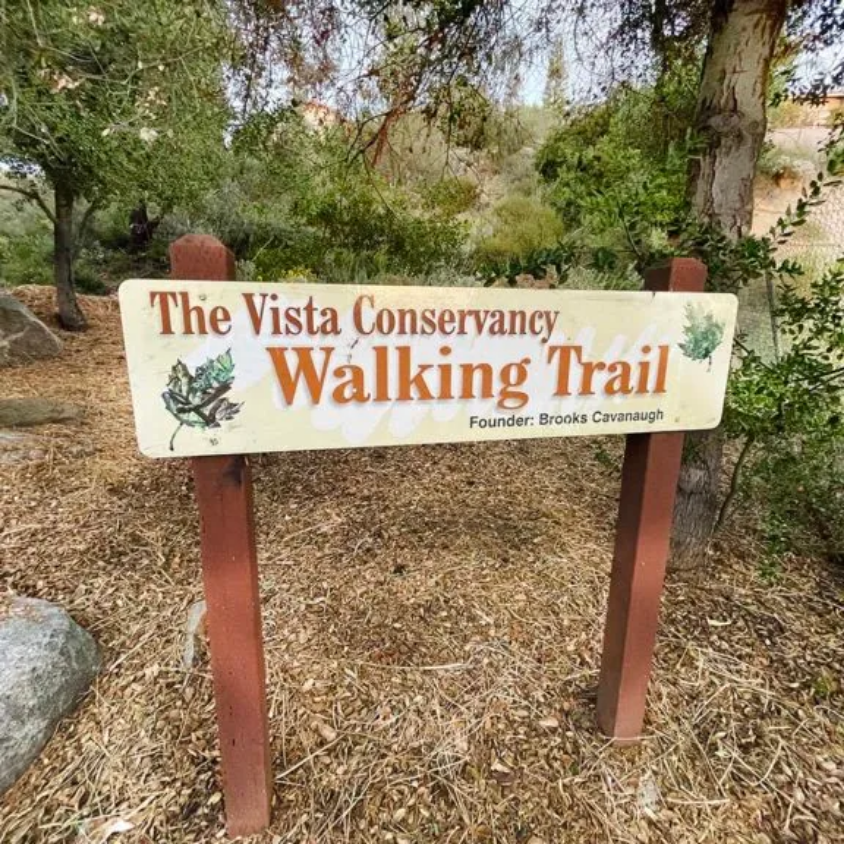Describe every significant element in the image thoroughly.

The image features a rustic sign marking "The Vista Conservancy Walking Trail." The sign, affixed to a sturdy wooden post, is set against a backdrop of lush greenery that includes trees and shrubs, creating a serene natural environment. The text on the sign is vibrant, with "Walking Trail" displayed in a bright orange font, making it easily visible. Below the main title, there is a note attributing the trail's founding to Brooks Cavanaugh. The surrounding area, covered in earthy mulch and dotted with rocks, enhances the trail's inviting and nature-oriented atmosphere, perfect for outdoor enthusiasts looking to explore the local landscape.